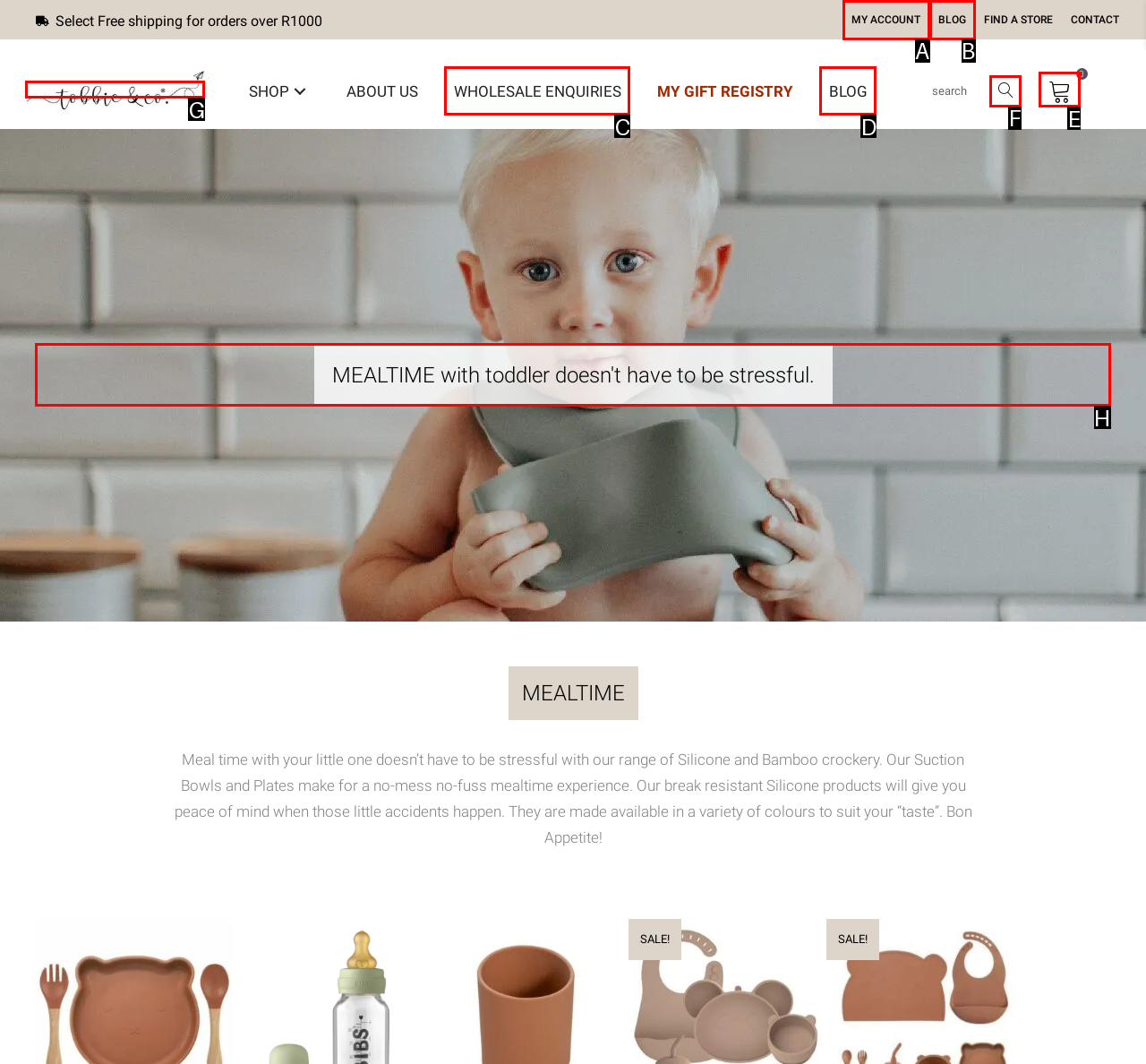Choose the letter of the option you need to click to View the MEALTIME description. Answer with the letter only.

H